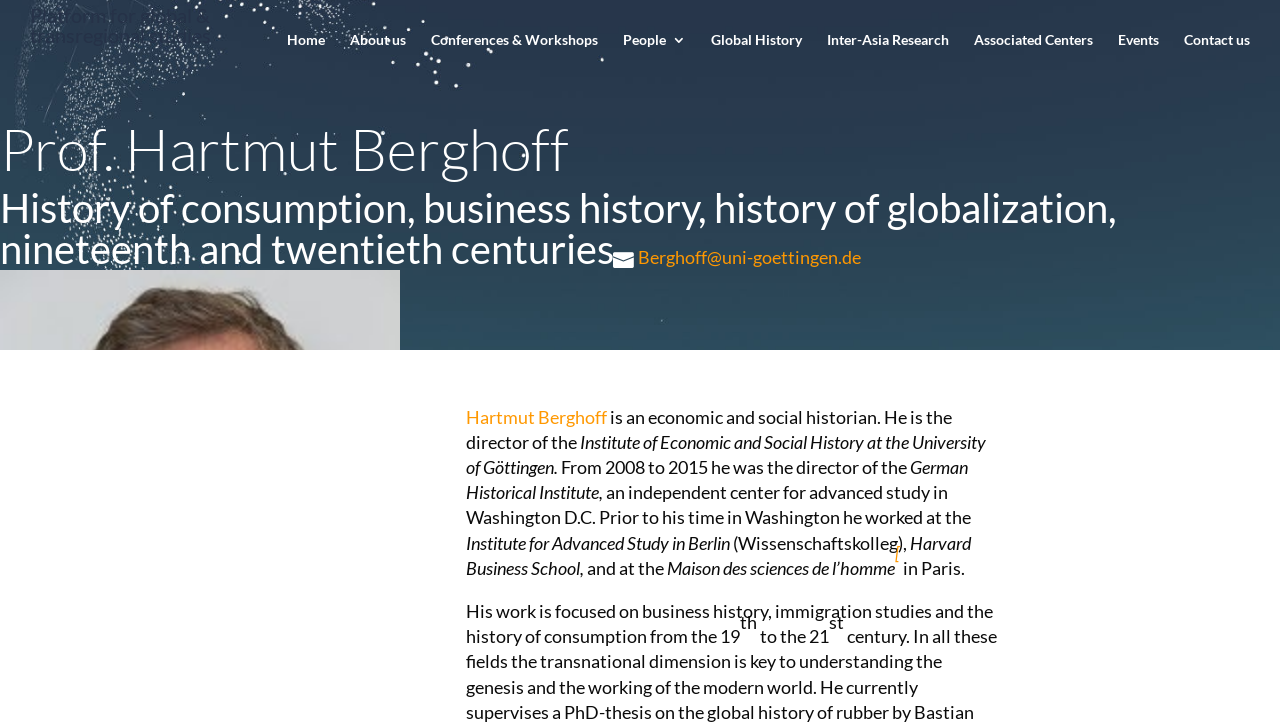Provide a thorough summary of the webpage.

The webpage is about Prof. Hartmut Berghoff, a renowned economic and social historian. At the top, there is a title "Platform for global & transregional studies" followed by a series of links to different sections of the website, including "Home", "About us", "Conferences & Workshops", and more.

Below the title, there is a heading with the professor's name, "Prof. Hartmut Berghoff". Underneath, there is a brief description of his research interests, which include the history of consumption, business history, and the history of globalization, focusing on the 19th and 20th centuries.

To the right of the description, there is a link to the professor's email address, "Berghoff@uni-goettingen.de". Below this, there is a brief biography of the professor, stating that he is the director of the Institute of Economic and Social History at the University of Göttingen. The biography also mentions his previous positions, including the director of the German Historical Institute in Washington D.C. and his work at the Institute for Advanced Study in Berlin, Harvard Business School, and the Maison des sciences de l’homme in Paris.

The webpage also mentions the professor's research focus, which includes business history, immigration studies, and the history of consumption from the 19th to the 21st centuries. There are several superscript numbers scattered throughout the biography, likely referencing specific publications or sources.